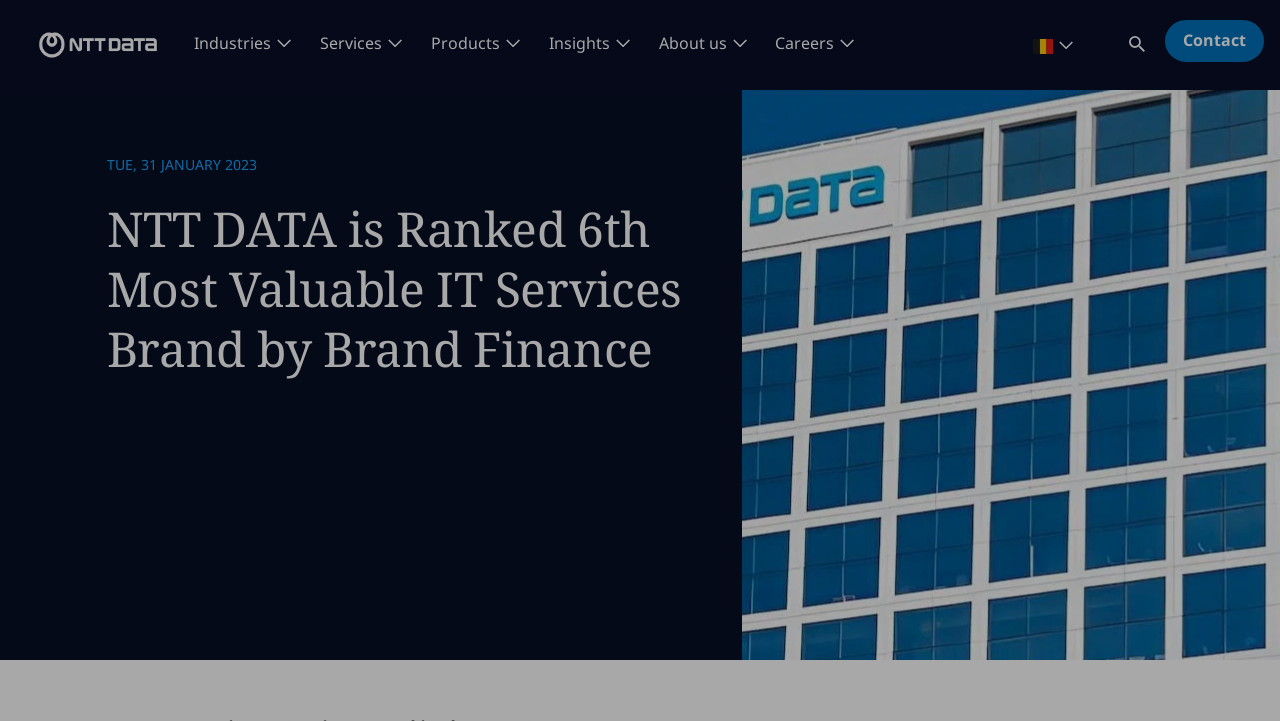Locate the bounding box coordinates of the region to be clicked to comply with the following instruction: "Search for something". The coordinates must be four float numbers between 0 and 1, in the form [left, top, right, bottom].

[0.882, 0.039, 0.895, 0.072]